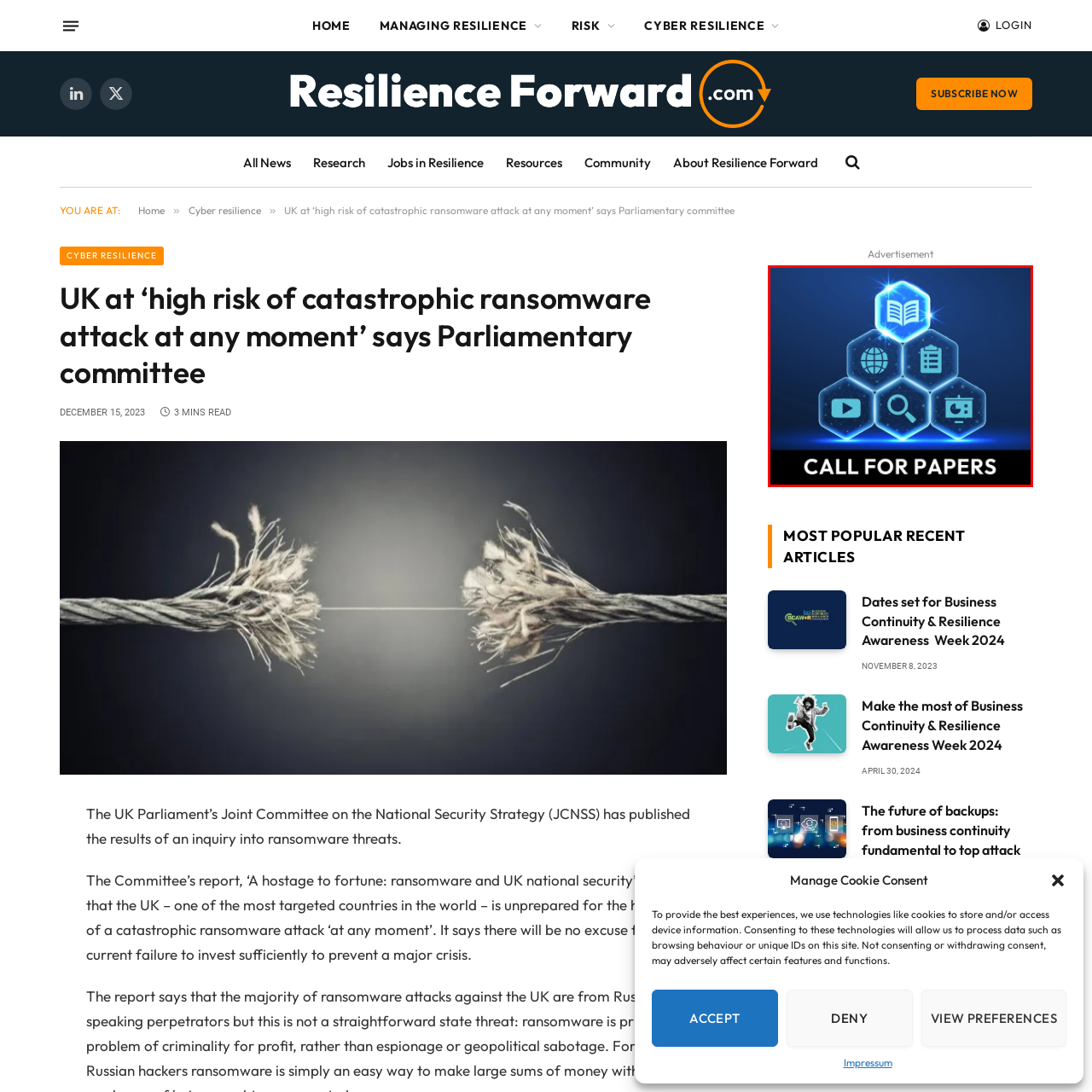Pay special attention to the segment of the image inside the red box and offer a detailed answer to the question that follows, based on what you see: What symbol represents knowledge-sharing and scholarly communication?

According to the caption, at the top of the pyramid-like arrangement of hexagonal icons, an icon of an open book represents knowledge-sharing and scholarly communication, which suggests that the open book symbol is associated with these concepts.